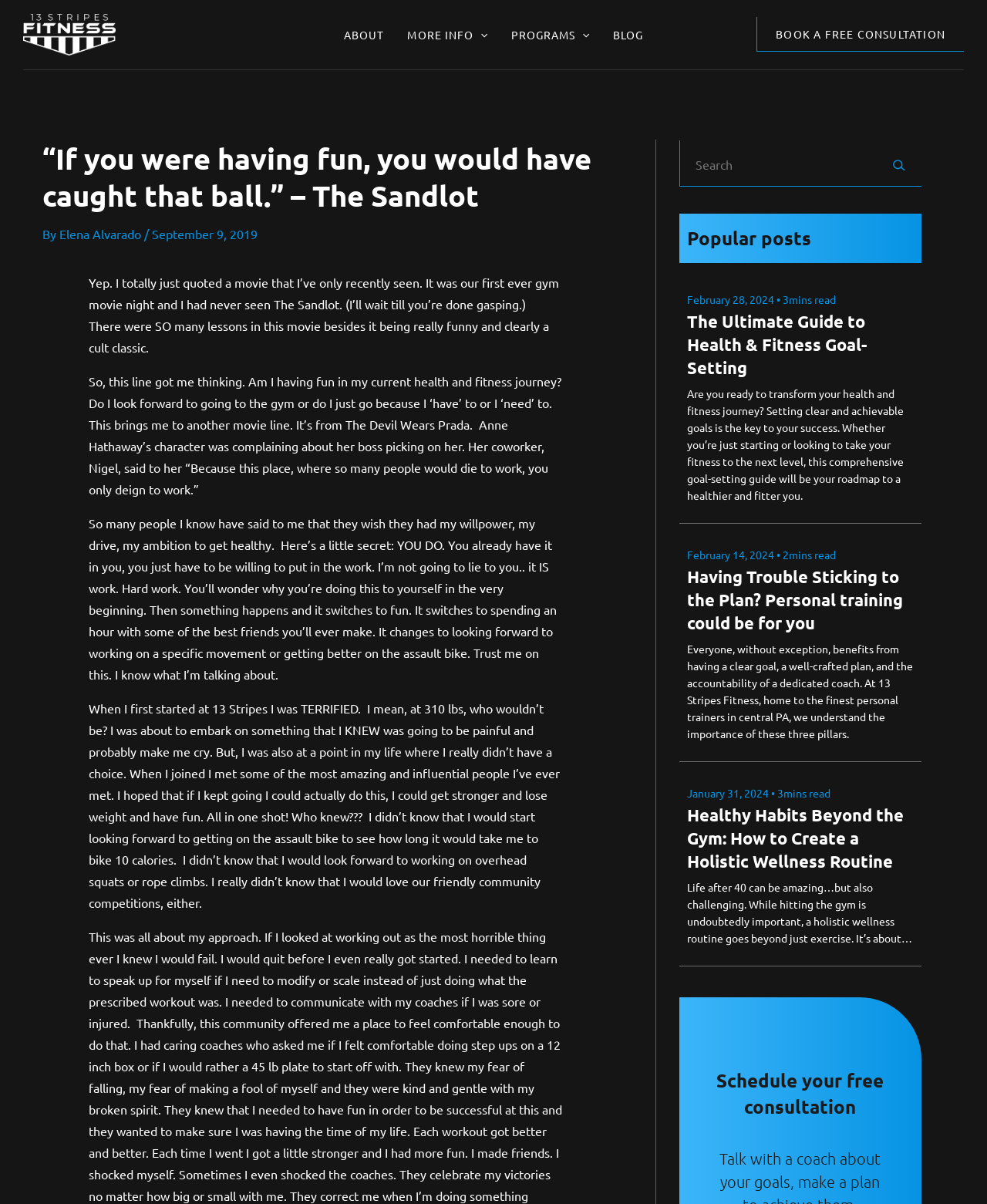What is the name of the fitness center?
Analyze the image and provide a thorough answer to the question.

The name of the fitness center can be found in the header section of the webpage, where it is mentioned as '13 Stripes Fitness'.